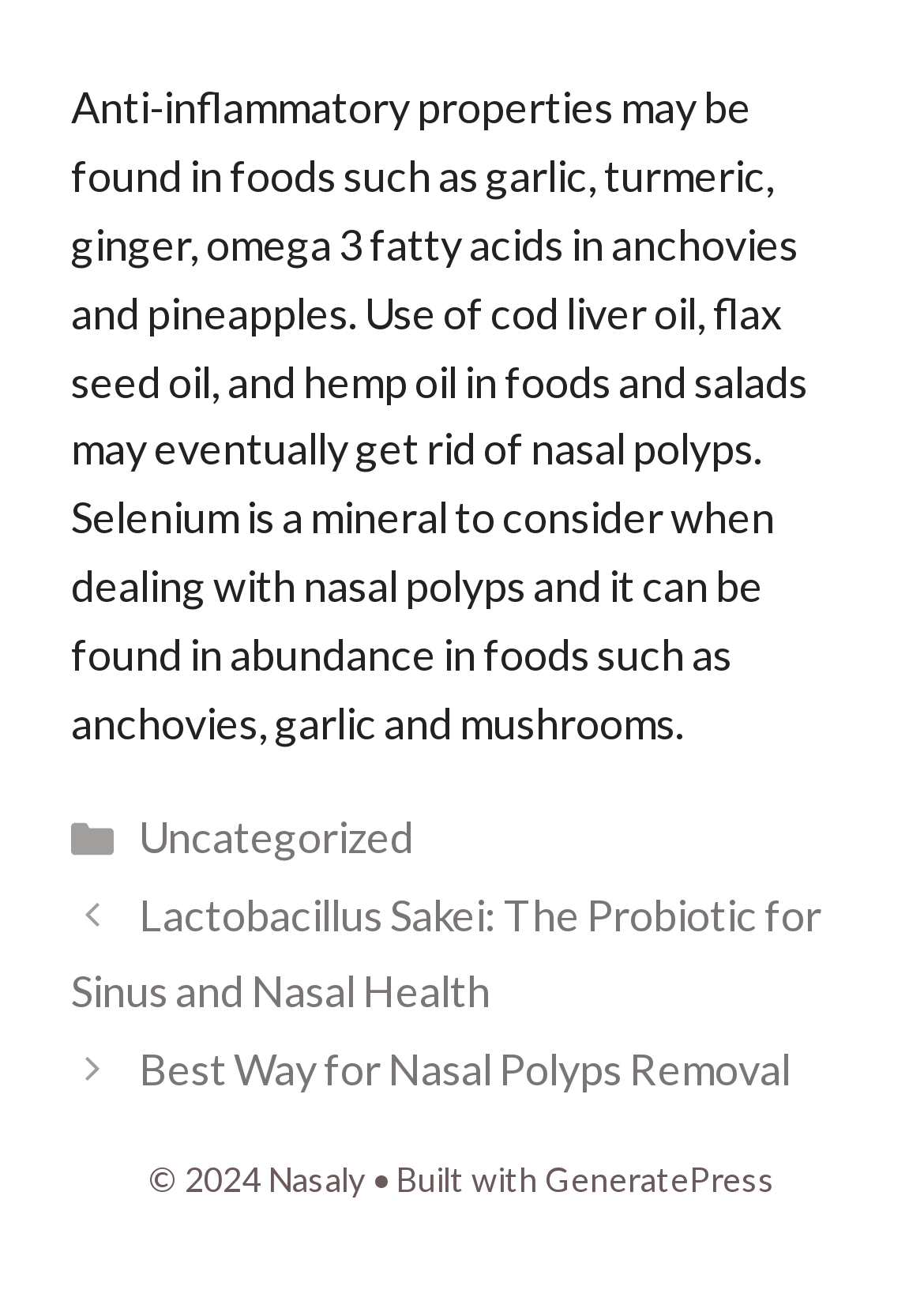Answer with a single word or phrase: 
What category is the main article under?

Uncategorized